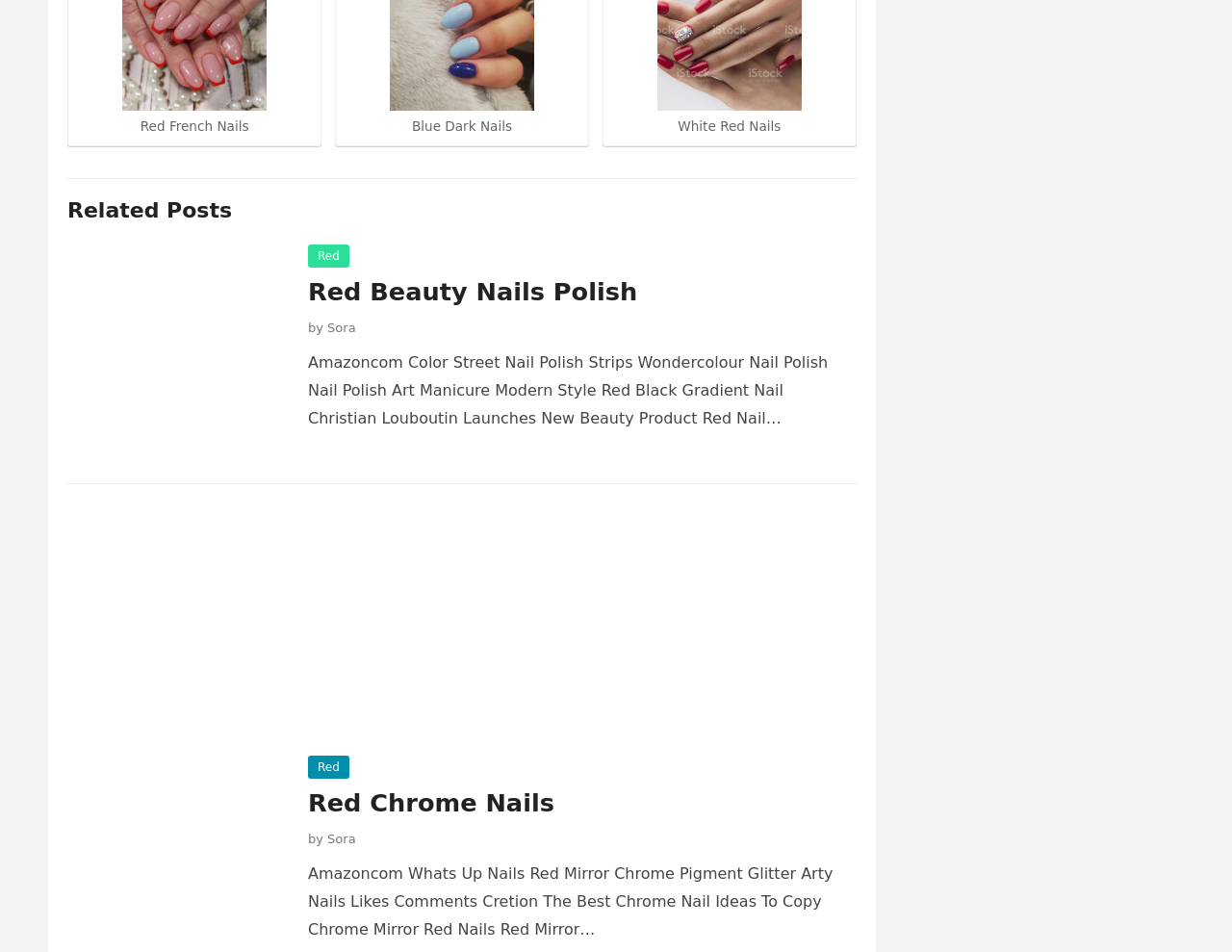Determine the bounding box coordinates of the region that needs to be clicked to achieve the task: "Click on 'Red Beauty Nails Polish'".

[0.25, 0.291, 0.517, 0.321]